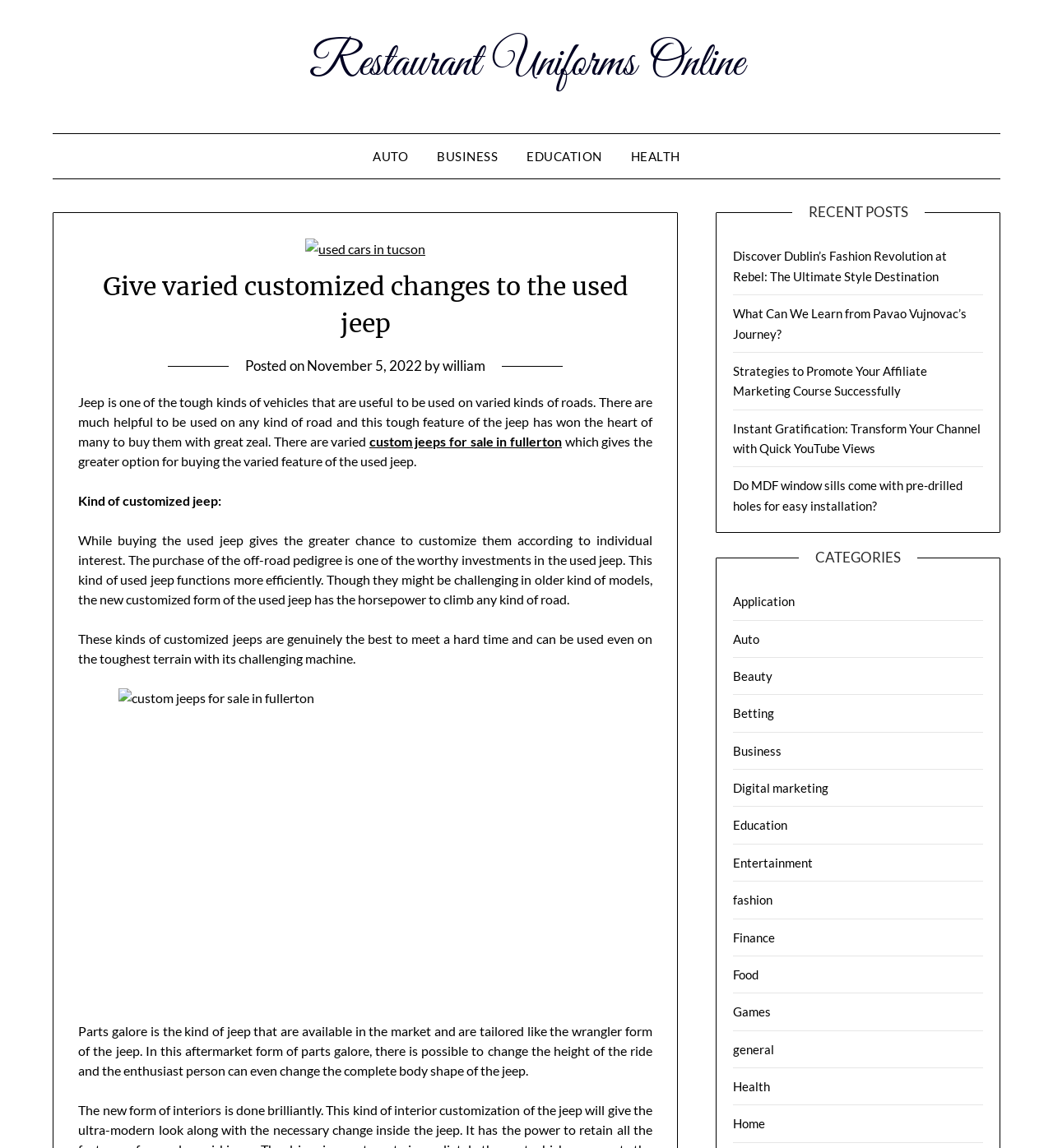Determine the coordinates of the bounding box that should be clicked to complete the instruction: "Click on 'used cars in tucson'". The coordinates should be represented by four float numbers between 0 and 1: [left, top, right, bottom].

[0.29, 0.21, 0.404, 0.223]